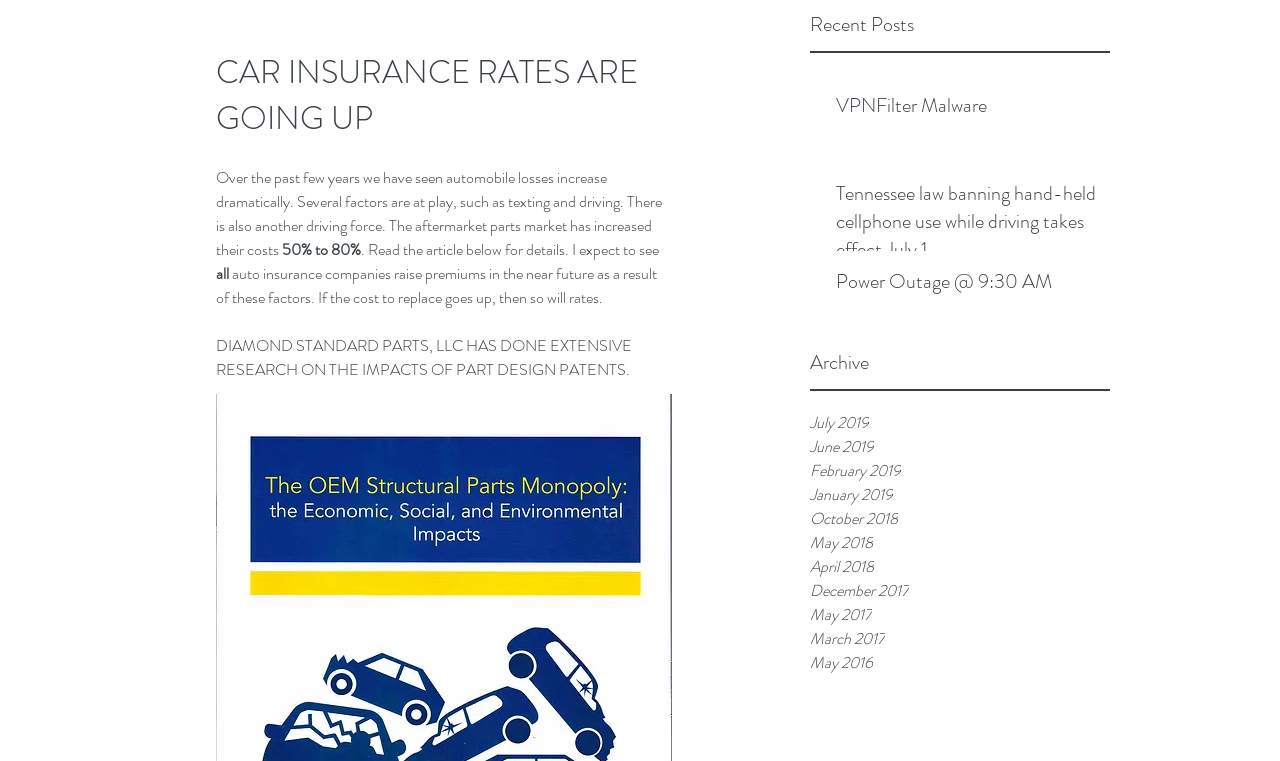Could you please study the image and provide a detailed answer to the question:
What is the topic of the article below the heading 'CAR INSURANCE RATES ARE GOING UP'?

The article below the heading 'CAR INSURANCE RATES ARE GOING UP' discusses the factors contributing to the increase in auto insurance rates, including texting and driving, and the aftermarket parts market.